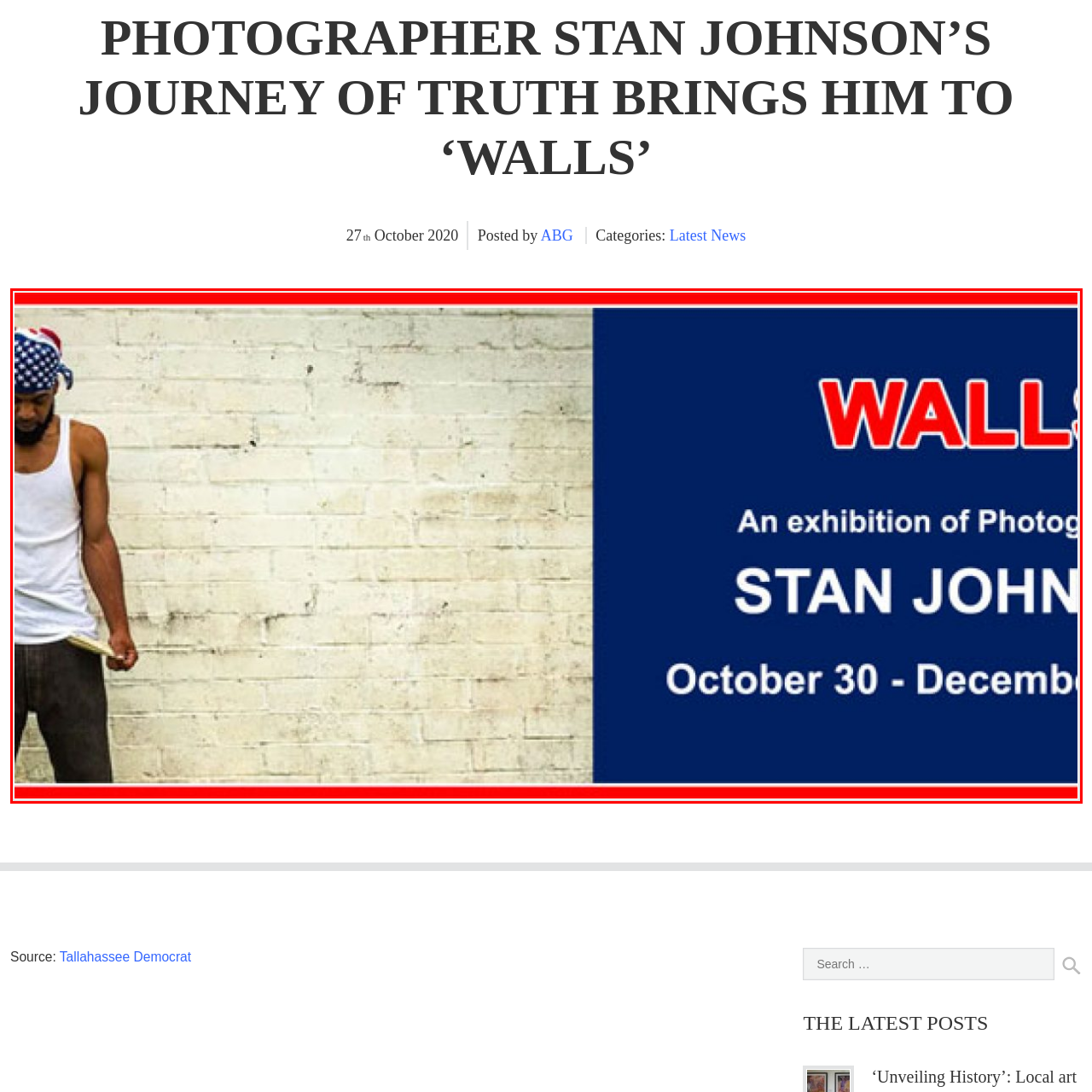View the image surrounded by the red border, What is the color of the lettering announcing the exhibition's title?
 Answer using a single word or phrase.

Red